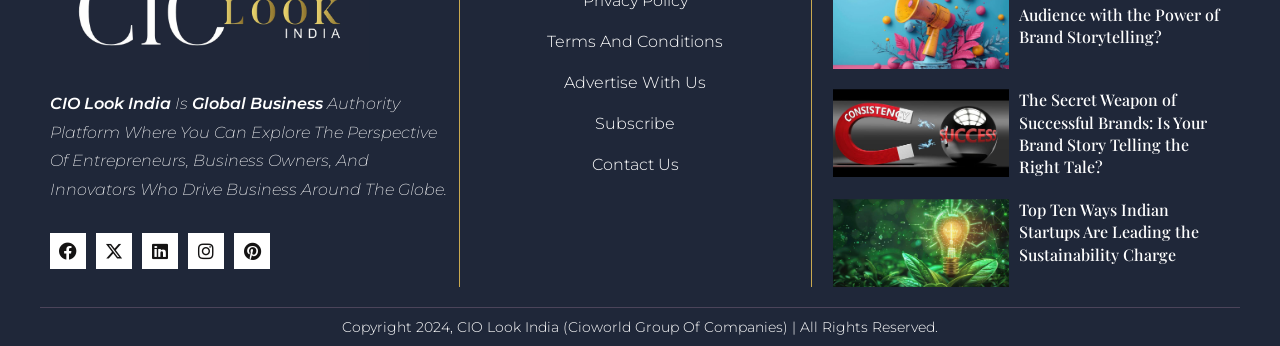Determine the bounding box coordinates in the format (top-left x, top-left y, bottom-right x, bottom-right y). Ensure all values are floating point numbers between 0 and 1. Identify the bounding box of the UI element described by: Everyday Keepsakes

None